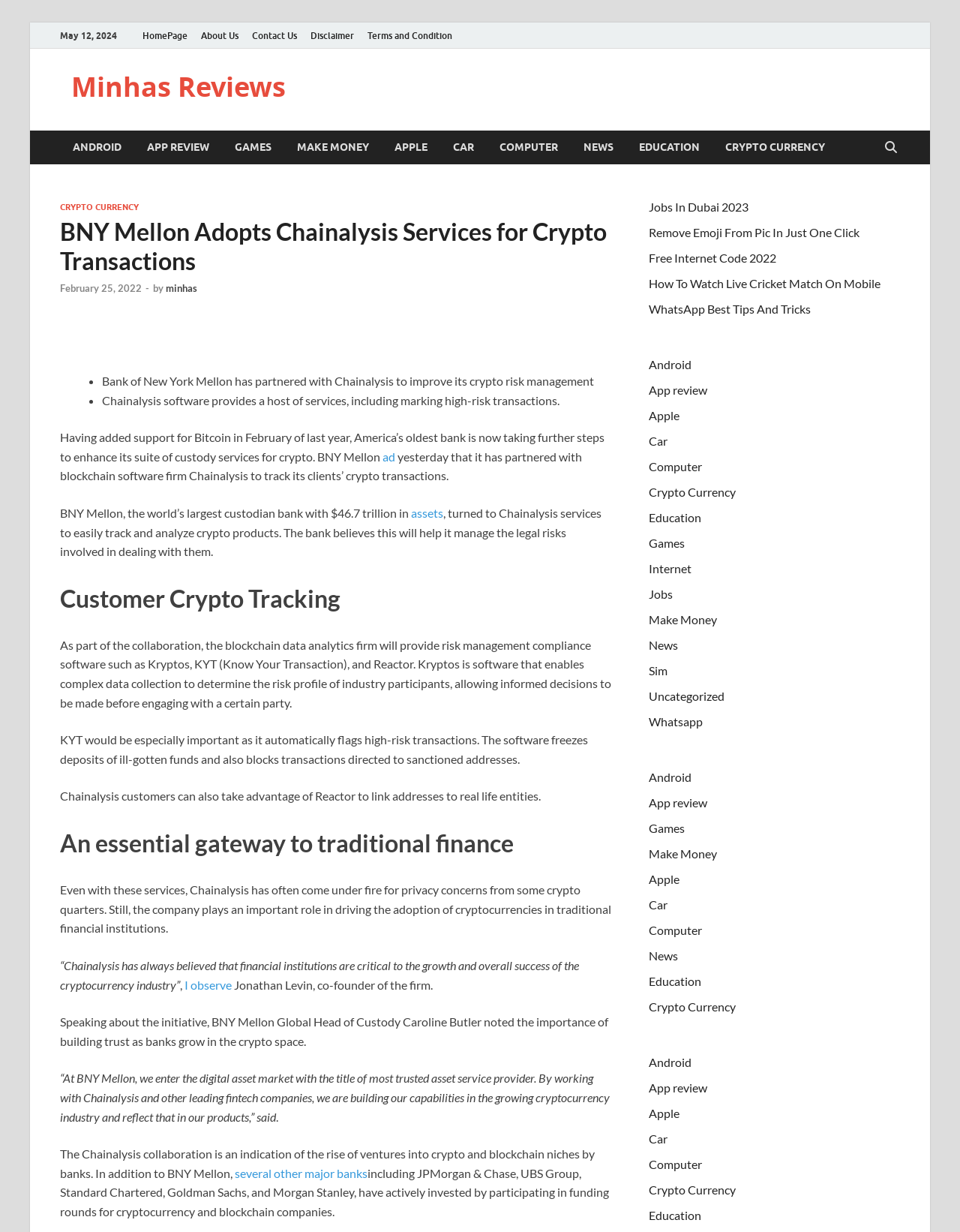Locate and extract the text of the main heading on the webpage.

BNY Mellon Adopts Chainalysis Services for Crypto Transactions